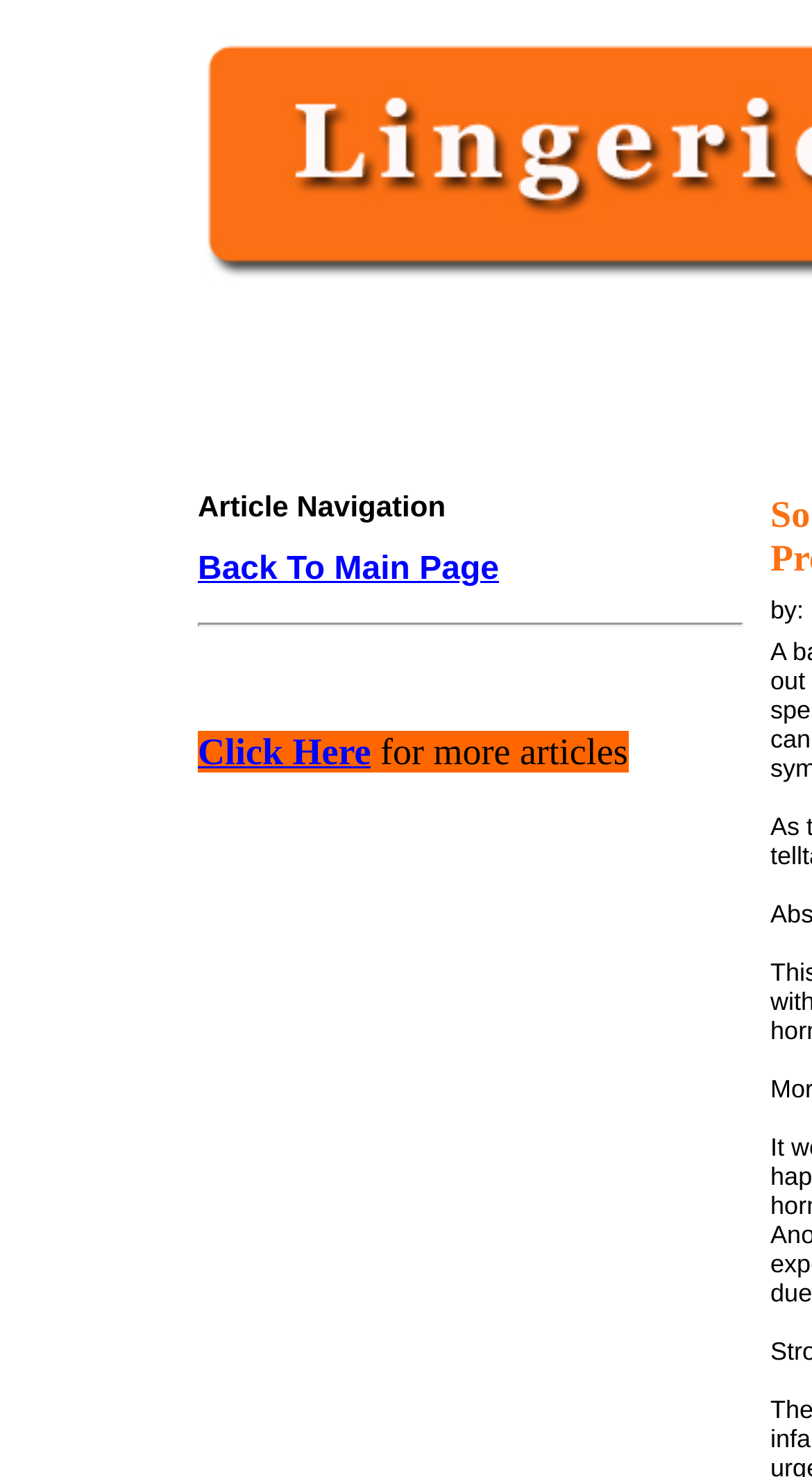Highlight the bounding box of the UI element that corresponds to this description: "Back To Main Page".

[0.244, 0.374, 0.614, 0.396]